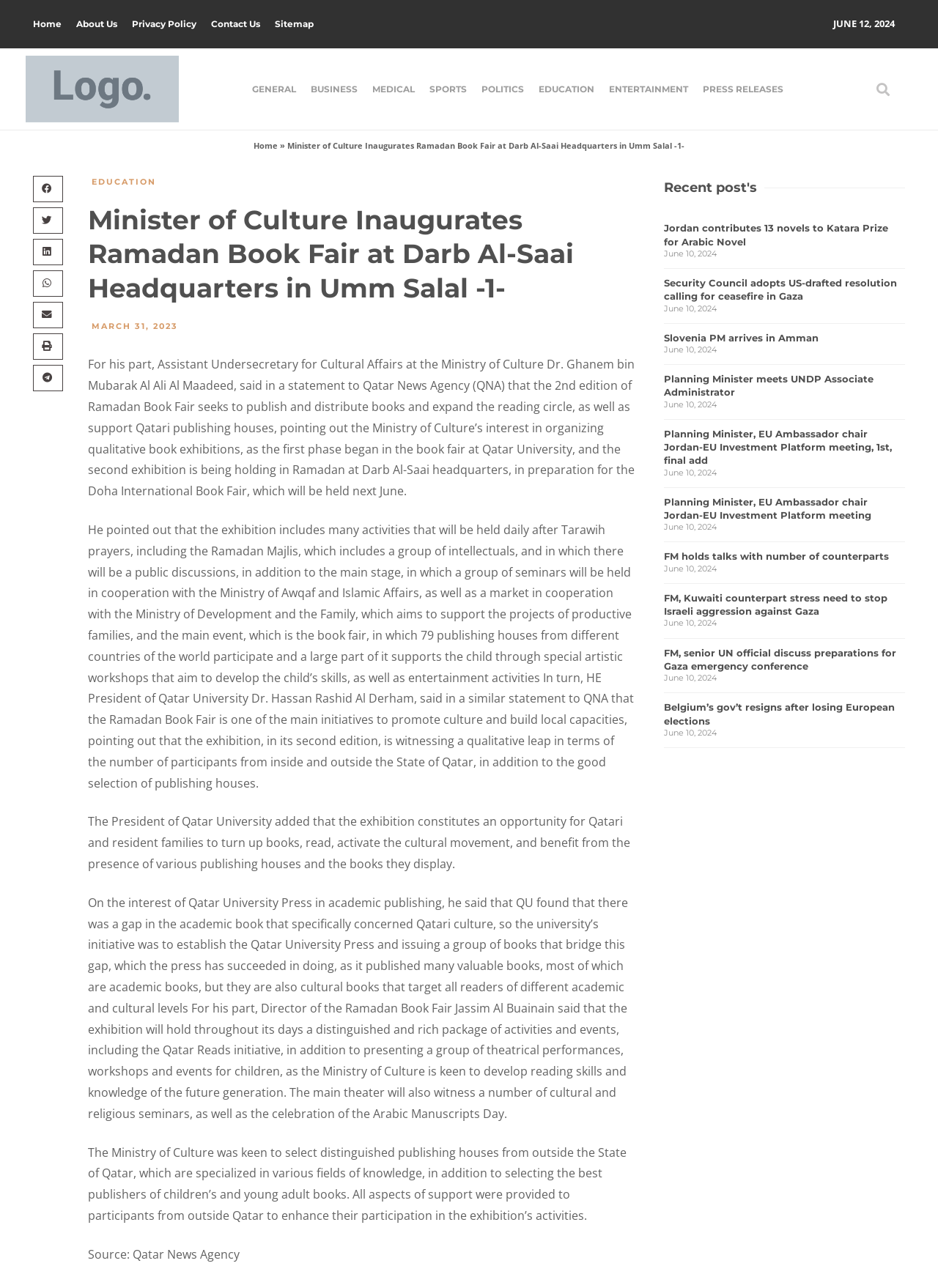Please find and report the bounding box coordinates of the element to click in order to perform the following action: "Go to Home page". The coordinates should be expressed as four float numbers between 0 and 1, in the format [left, top, right, bottom].

[0.027, 0.006, 0.073, 0.032]